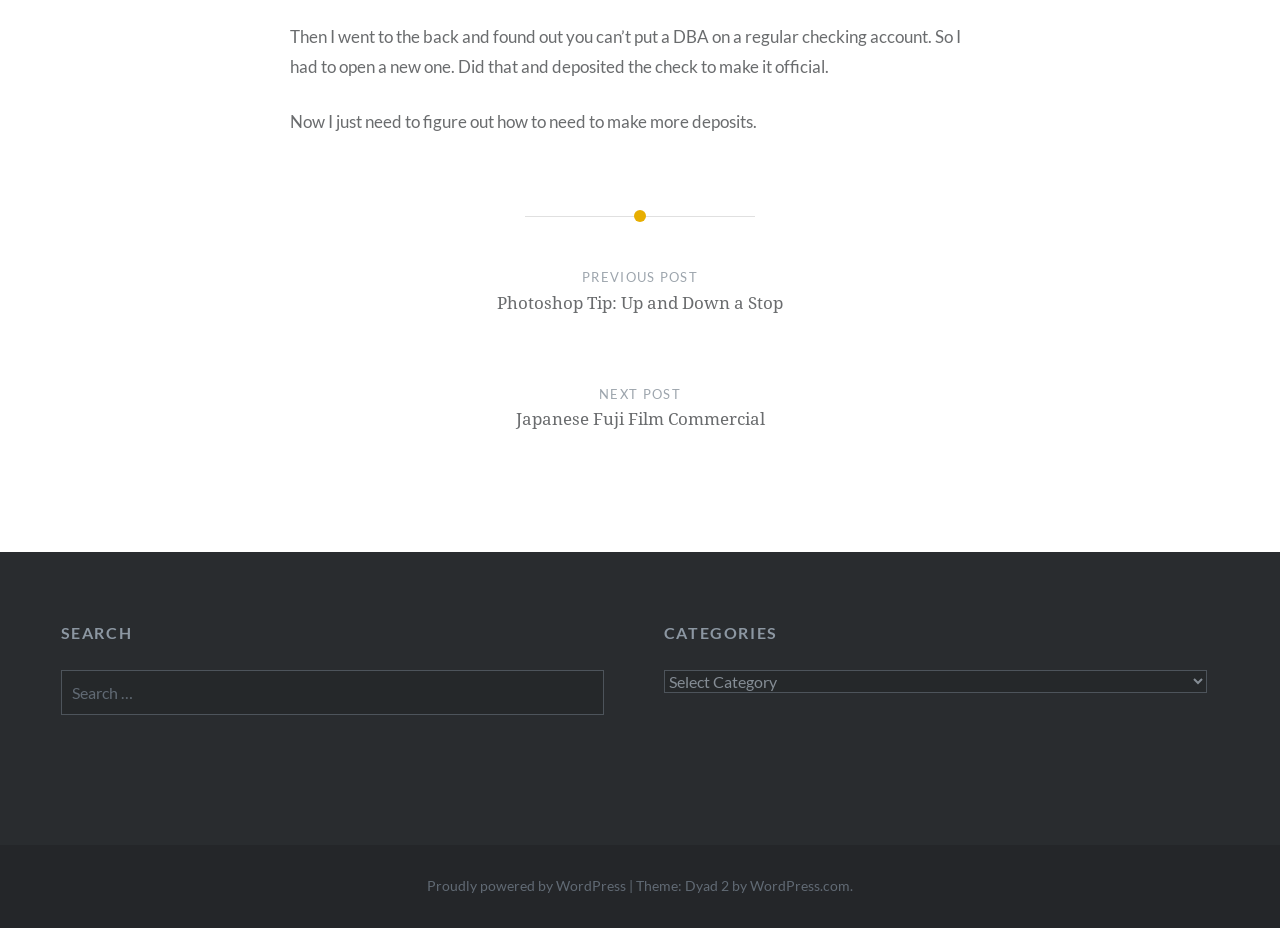Given the element description Proudly powered by WordPress, predict the bounding box coordinates for the UI element in the webpage screenshot. The format should be (top-left x, top-left y, bottom-right x, bottom-right y), and the values should be between 0 and 1.

[0.334, 0.945, 0.489, 0.964]